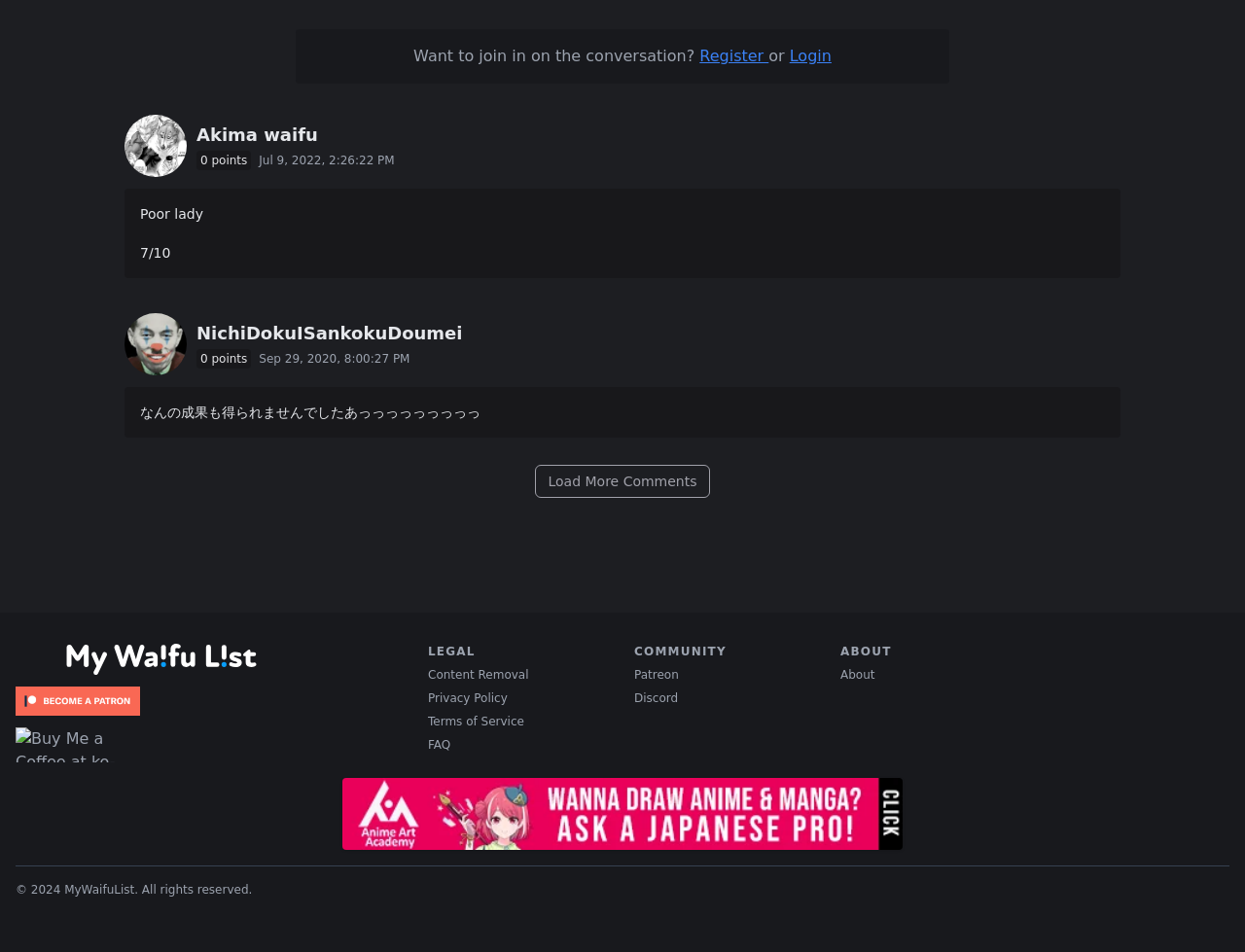What is the name of the waifu at the top?
Please provide a single word or phrase as your answer based on the image.

Akima waifu